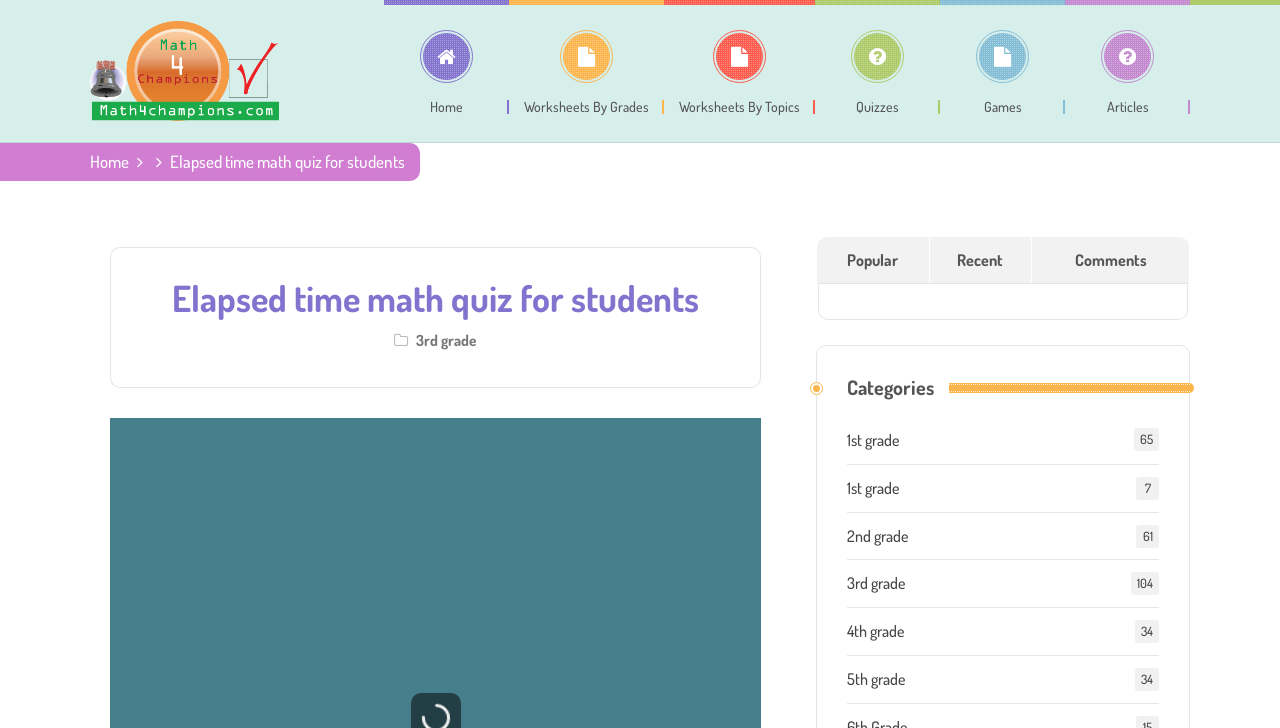Based on the image, give a detailed response to the question: What is the name of the website?

The name of the website can be determined by looking at the top-left corner of the webpage, where it says 'Math Champions' in a link element.